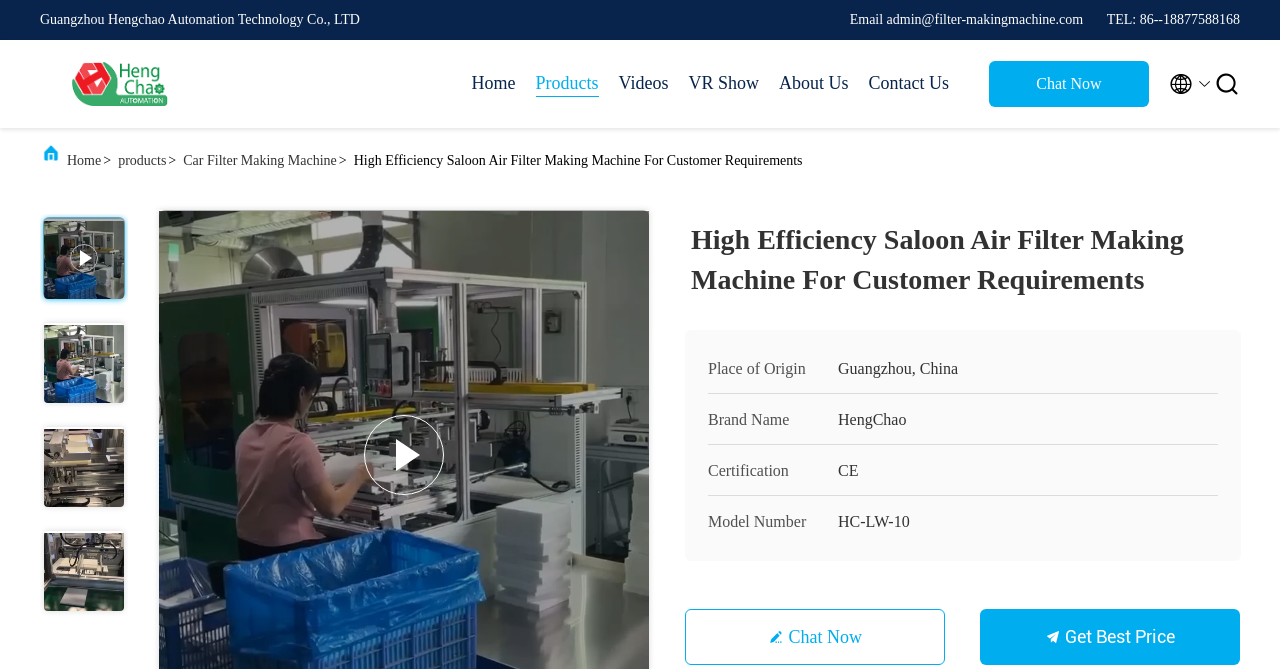Locate the bounding box coordinates of the element to click to perform the following action: 'Contact the company via email'. The coordinates should be given as four float values between 0 and 1, in the form of [left, top, right, bottom].

[0.664, 0.018, 0.846, 0.04]